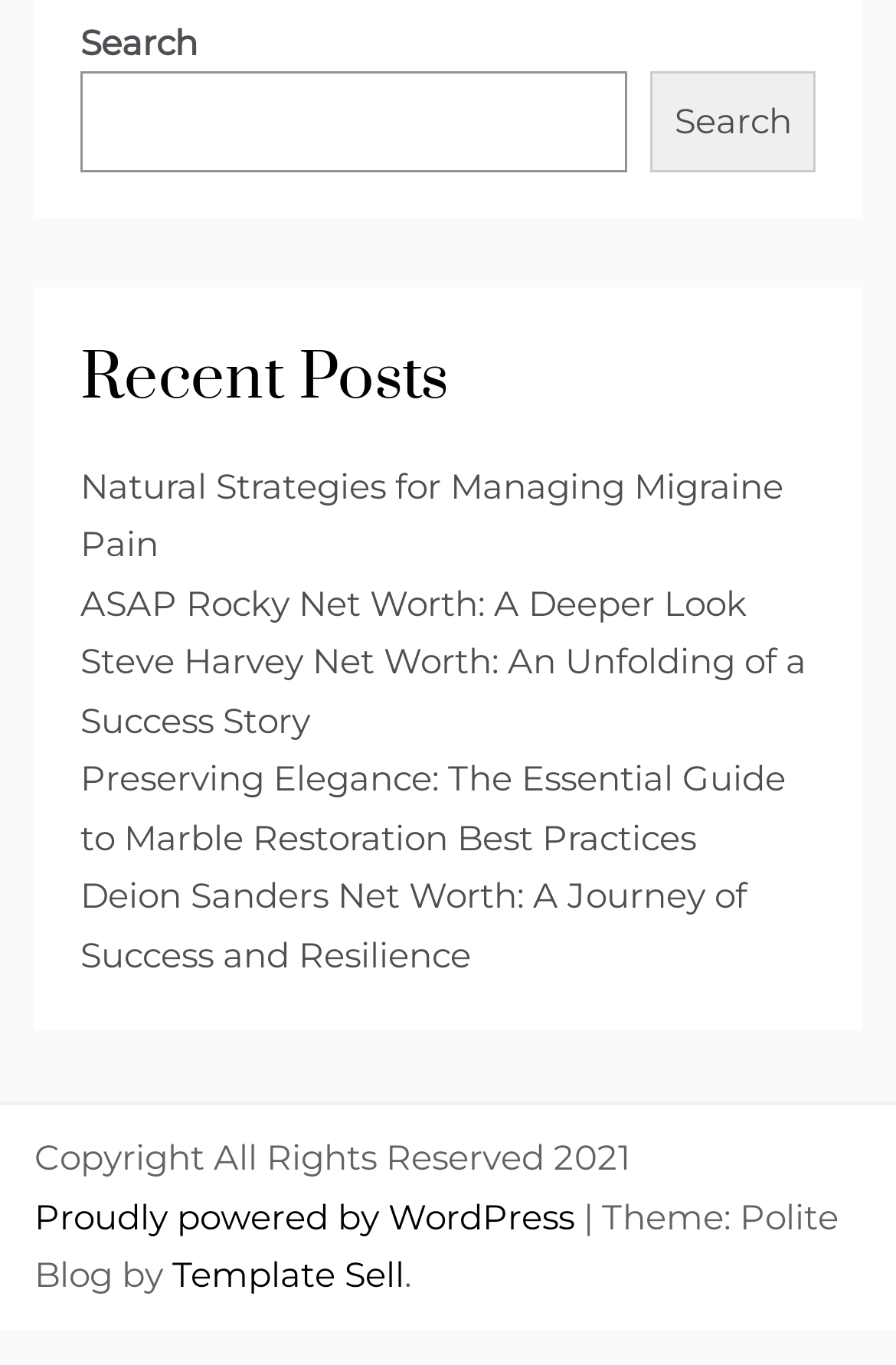Please look at the image and answer the question with a detailed explanation: What type of content is displayed on this webpage?

The webpage displays a list of links with descriptive titles, such as 'Natural Strategies for Managing Migraine Pain' and 'Steve Harvey Net Worth: An Unfolding of a Success Story'. This suggests that the webpage is displaying blog posts or articles.